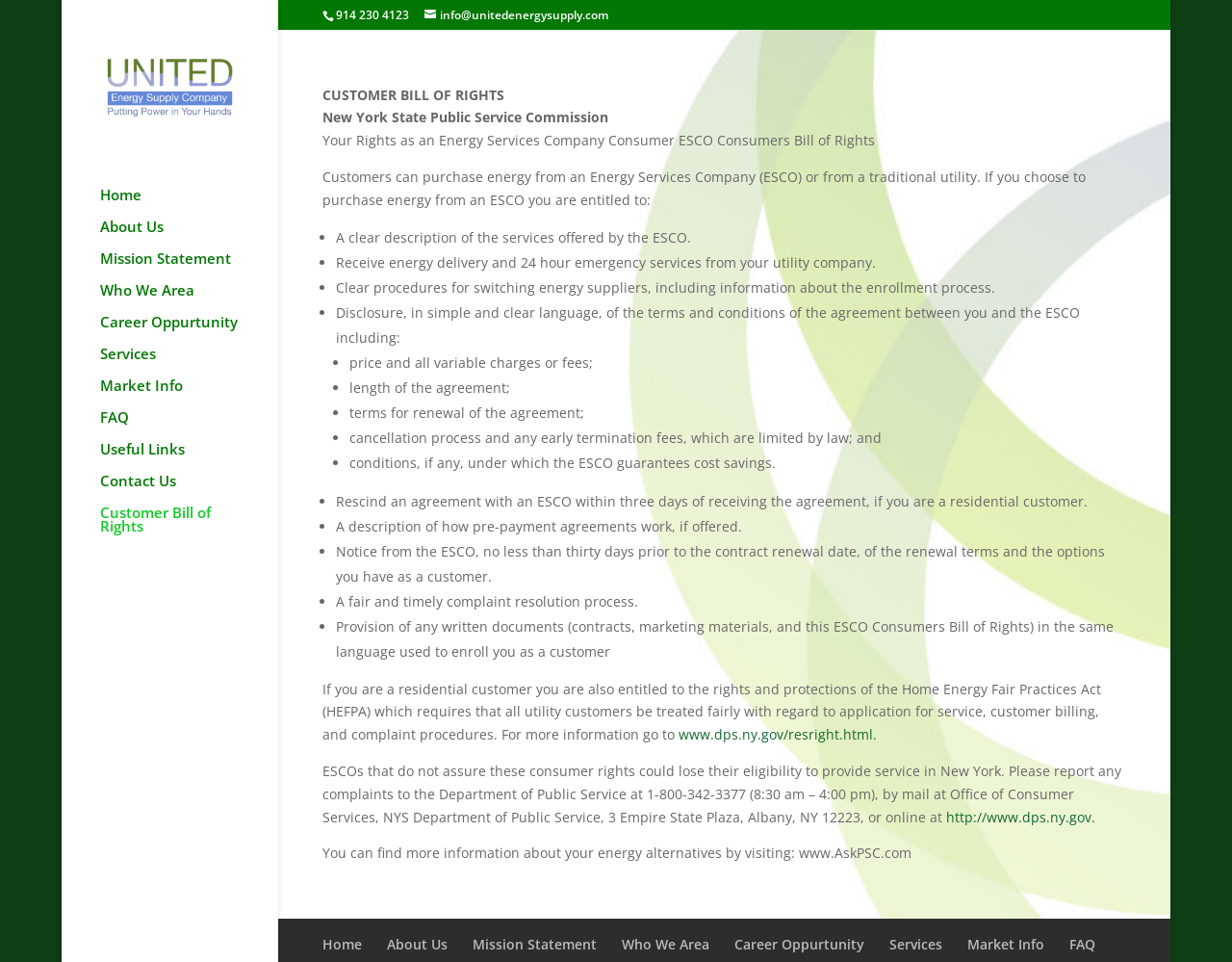Find the bounding box coordinates of the element you need to click on to perform this action: 'Learn more about 'Customer Bill of Rights''. The coordinates should be represented by four float values between 0 and 1, in the format [left, top, right, bottom].

[0.081, 0.525, 0.226, 0.572]